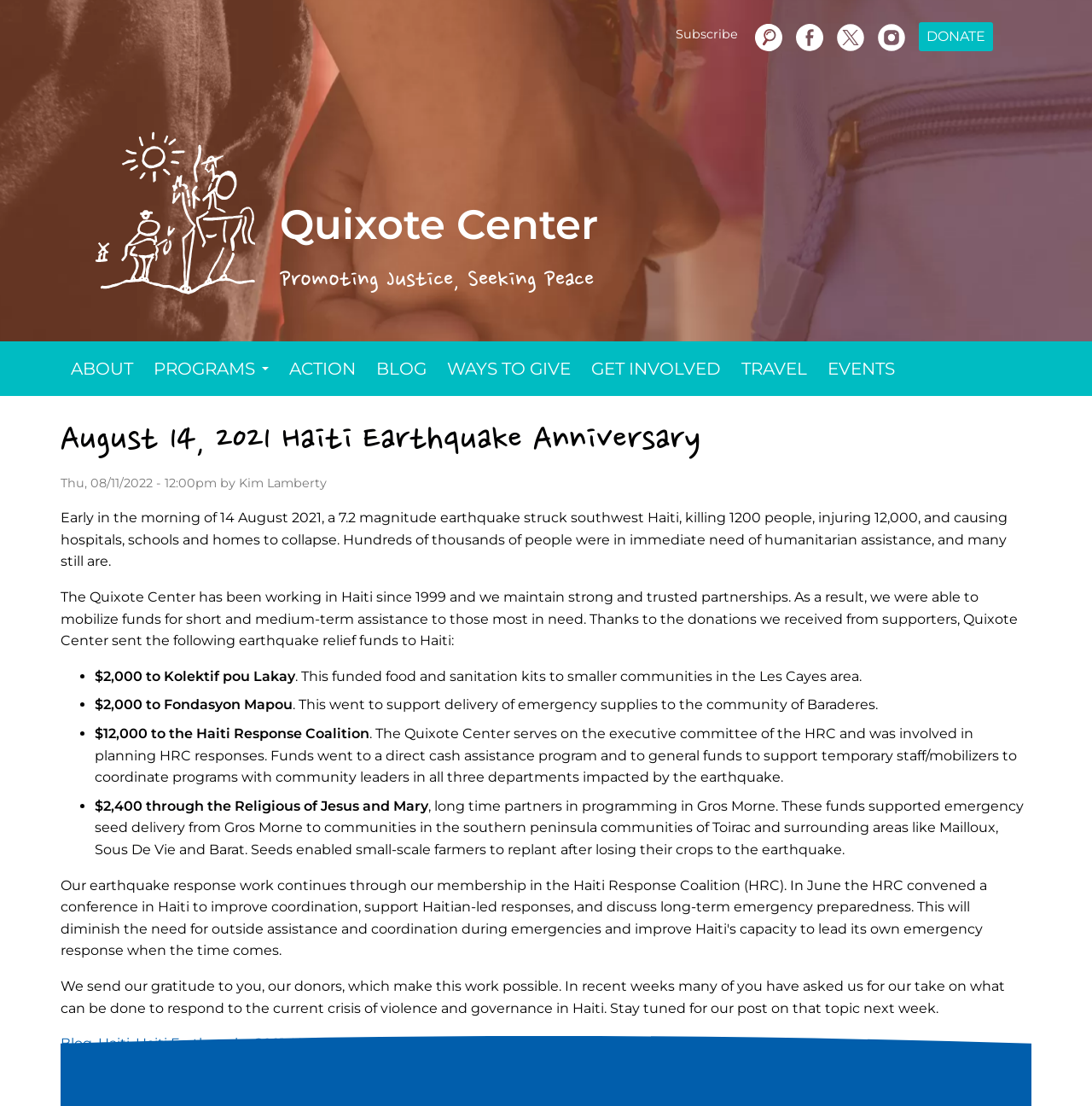Locate the UI element described by Quixote Center and provide its bounding box coordinates. Use the format (top-left x, top-left y, bottom-right x, bottom-right y) with all values as floating point numbers between 0 and 1.

[0.366, 0.936, 0.462, 0.951]